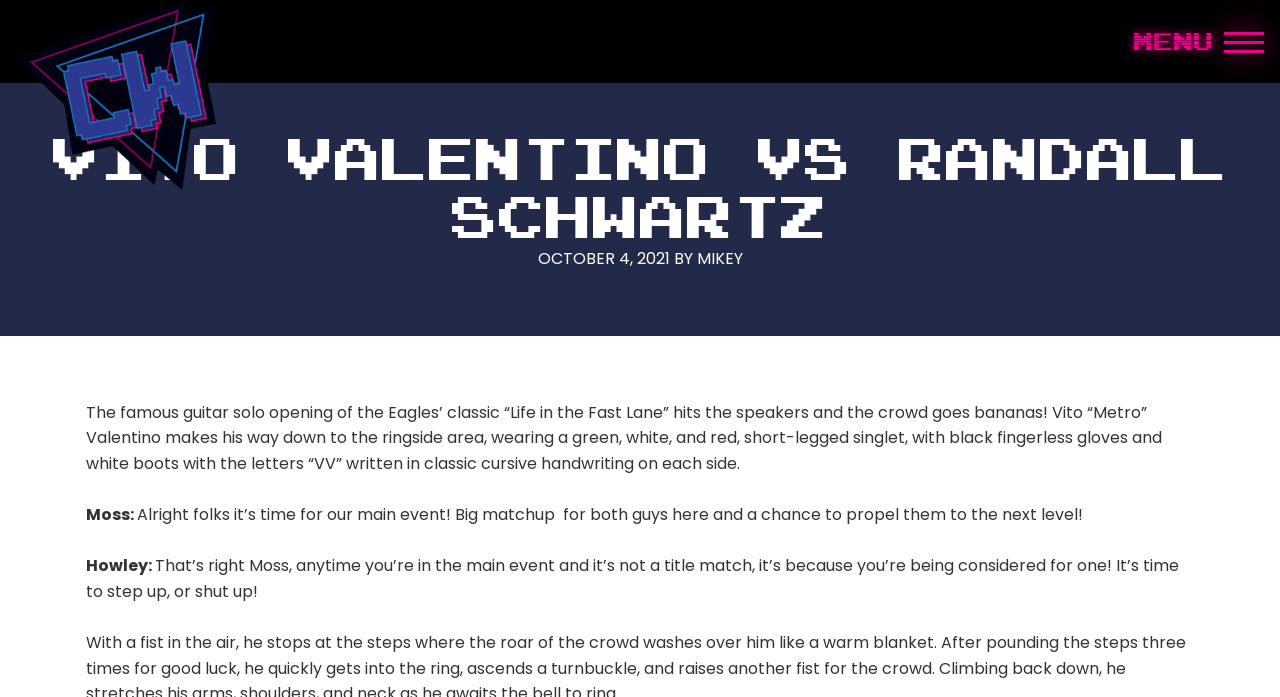What song is playing during the event?
Please respond to the question with a detailed and thorough explanation.

The song playing during the event is mentioned in the static text element, which is a child of the header element. The text states that 'the famous guitar solo opening of the Eagles’ classic “Life in the Fast Lane” hits the speakers', indicating the song being played.